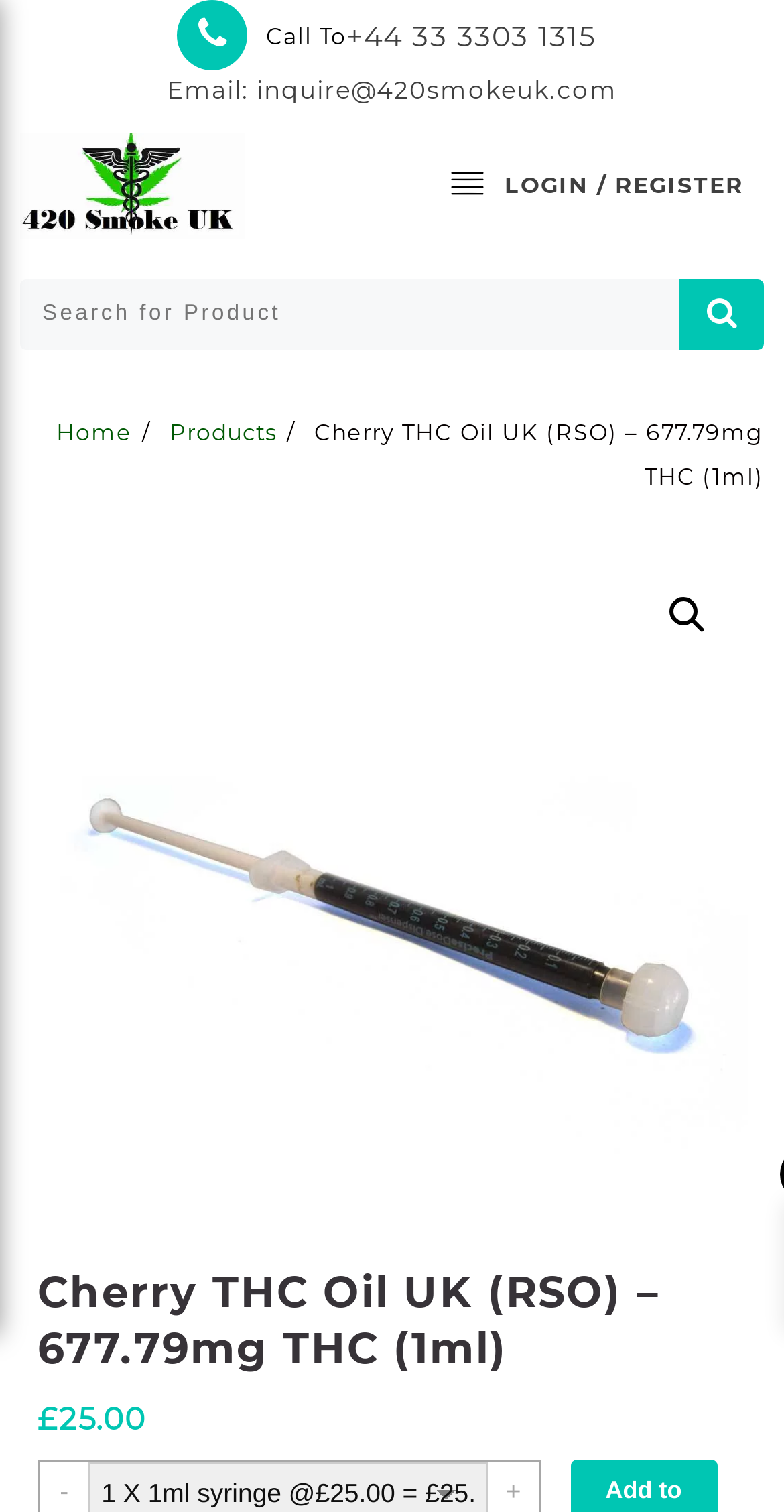Could you indicate the bounding box coordinates of the region to click in order to complete this instruction: "Search for products".

[0.026, 0.184, 0.867, 0.231]